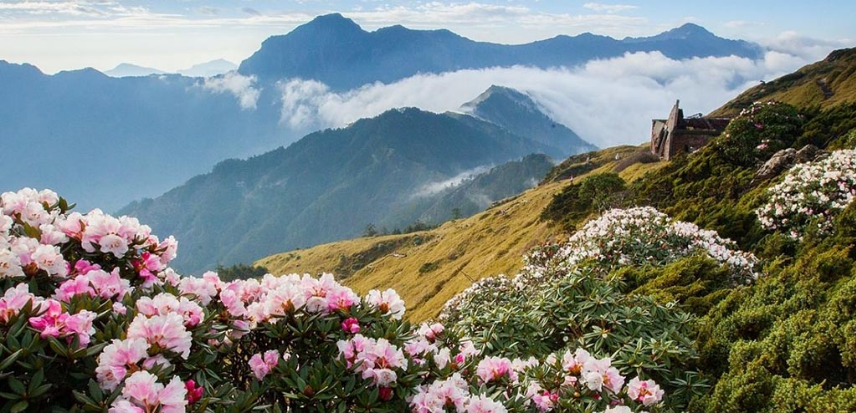What is evoked by the scenery?
Provide a detailed answer to the question using information from the image.

The caption states that the scenery not only showcases Bhutan's rich biodiversity but also evokes a sense of tranquility and adventure, making it clear why Bhutan should be a top destination on any travel bucket list.